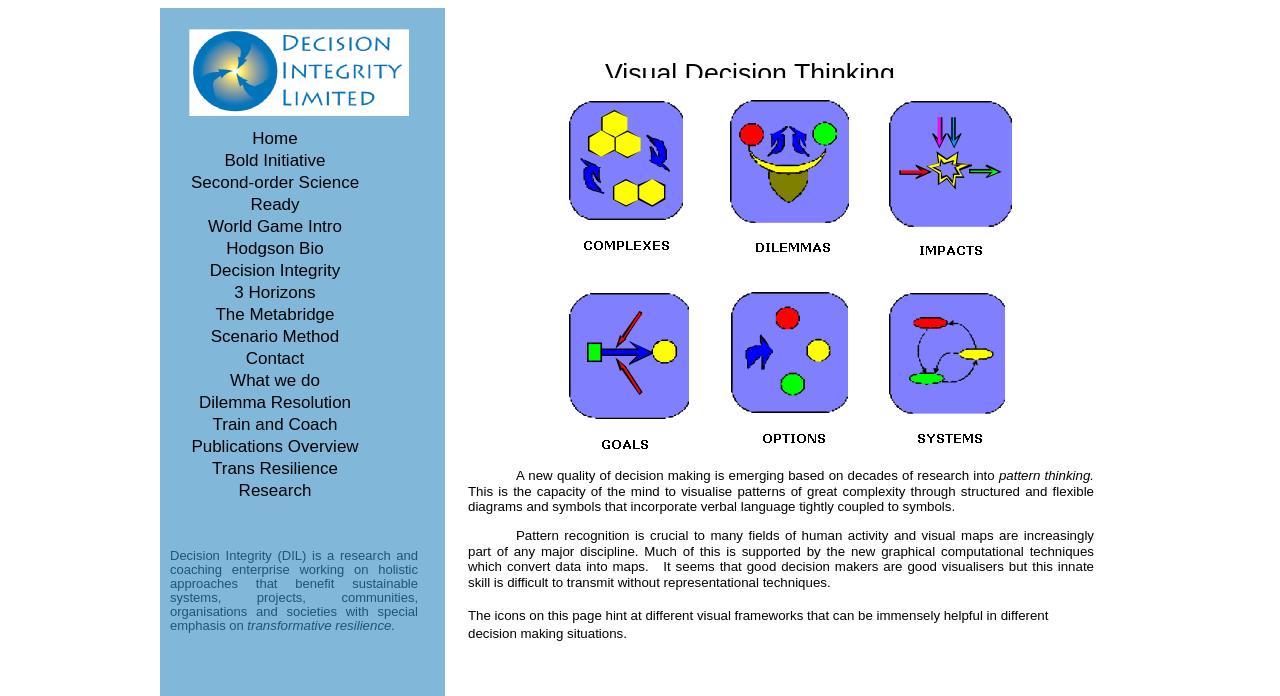Provide the bounding box coordinates for the area that should be clicked to complete the instruction: "Click on the Home link".

[0.141, 0.184, 0.289, 0.216]